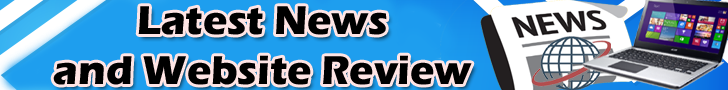Based on what you see in the screenshot, provide a thorough answer to this question: What font color is used for the text?

The font color used for the text is black because the caption mentions that the words are boldly styled in a black font, emphasizing the focus on current news and website evaluations.